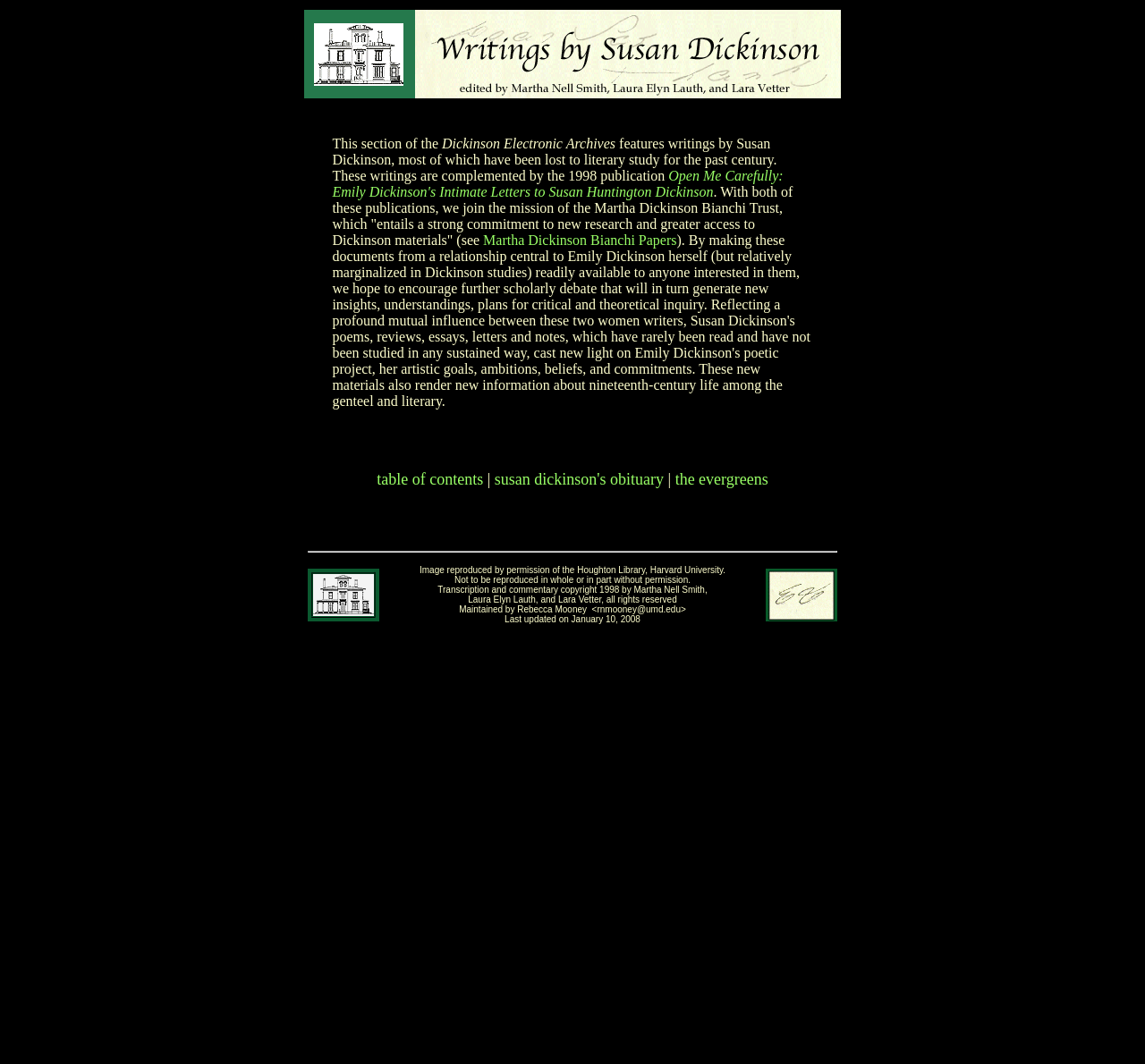Bounding box coordinates are to be given in the format (top-left x, top-left y, bottom-right x, bottom-right y). All values must be floating point numbers between 0 and 1. Provide the bounding box coordinate for the UI element described as: Martha Dickinson Bianchi Papers

[0.422, 0.218, 0.591, 0.233]